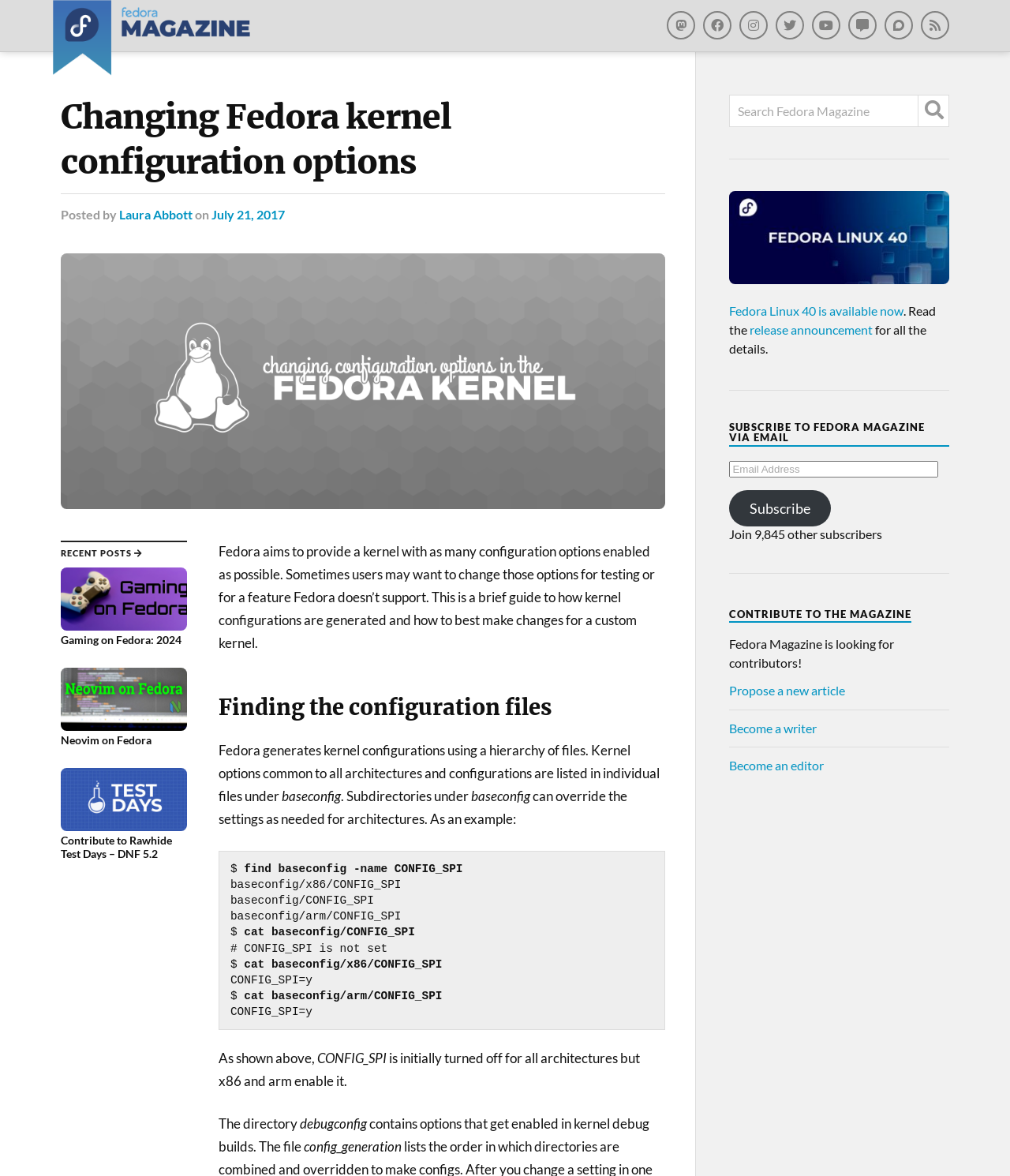Extract the text of the main heading from the webpage.

Changing Fedora kernel configuration options